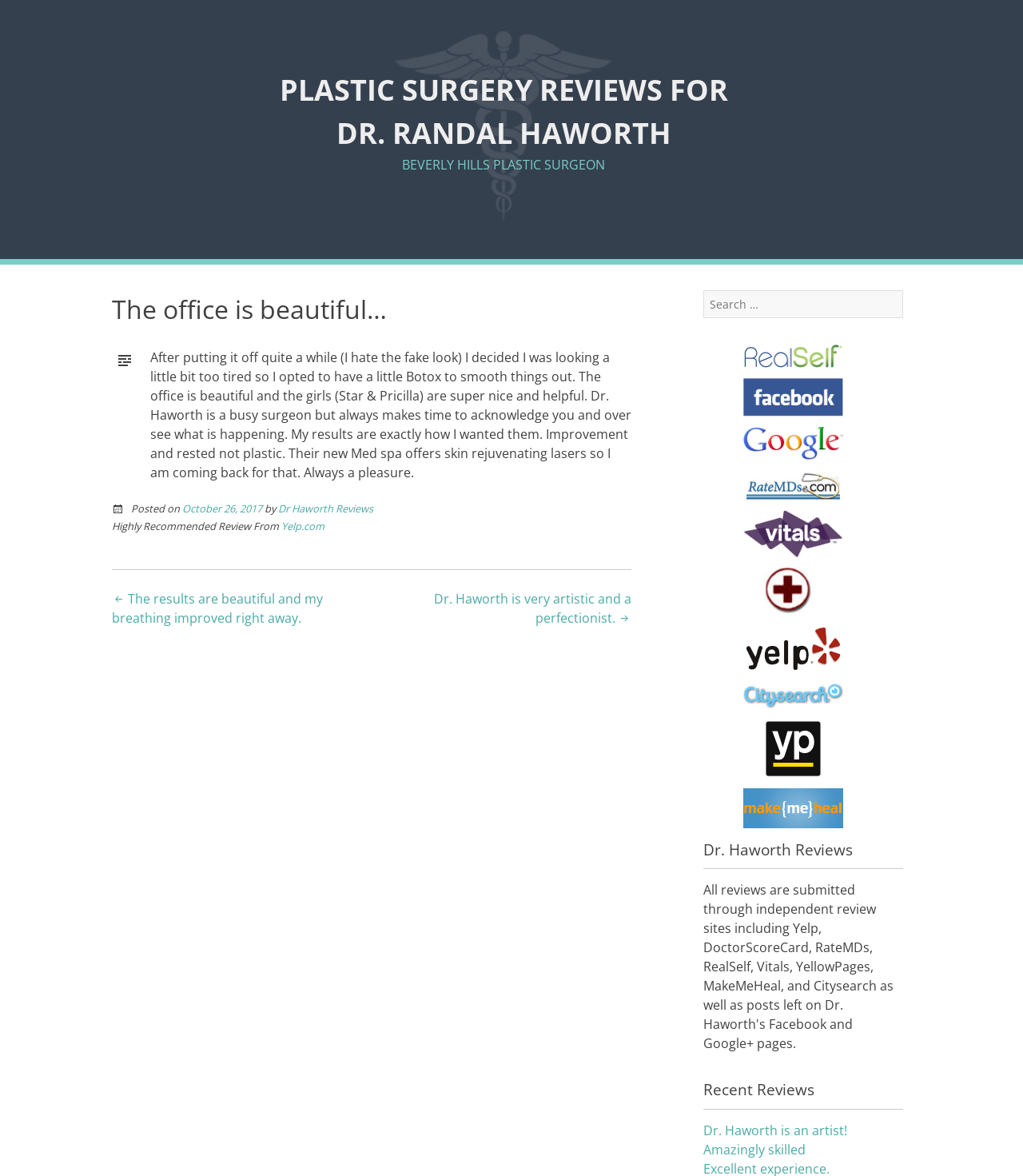What is the name of the med spa mentioned?
Using the image as a reference, answer the question in detail.

I found the answer by looking at the text which mentions 'Their new Med spa offers skin rejuvenating lasers' but does not specify the name of the med spa.